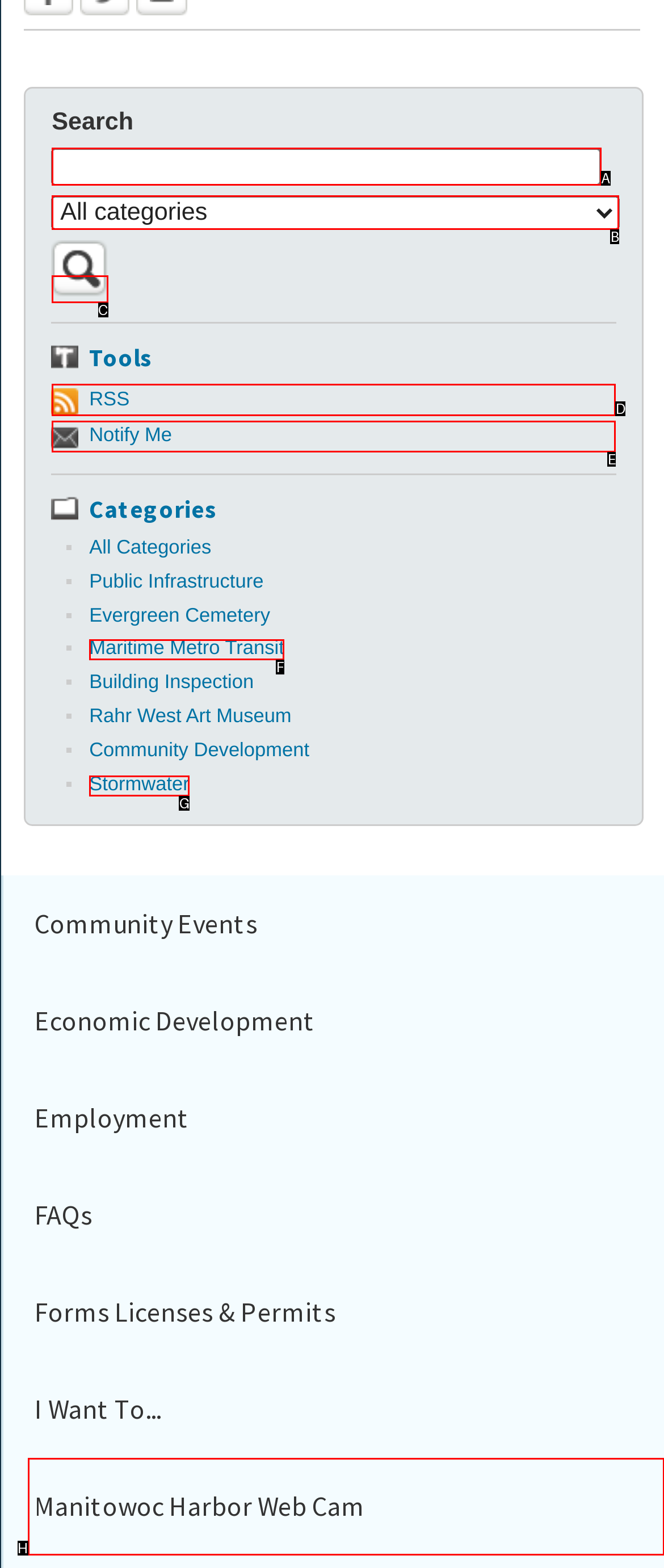Select the letter of the option that corresponds to: RSS
Provide the letter from the given options.

D